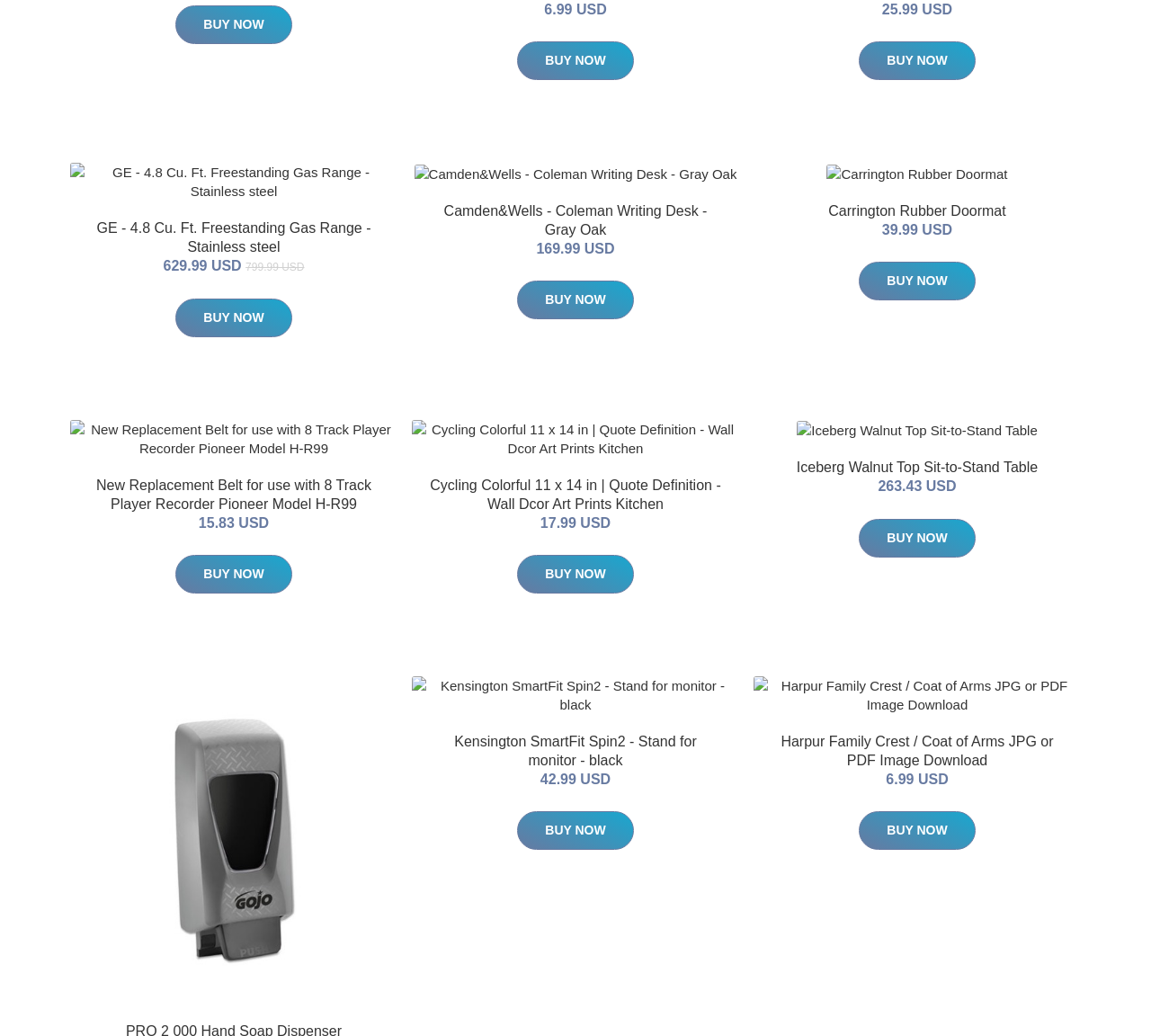From the element description Buy Now, predict the bounding box coordinates of the UI element. The coordinates must be specified in the format (top-left x, top-left y, bottom-right x, bottom-right y) and should be within the 0 to 1 range.

[0.449, 0.536, 0.551, 0.573]